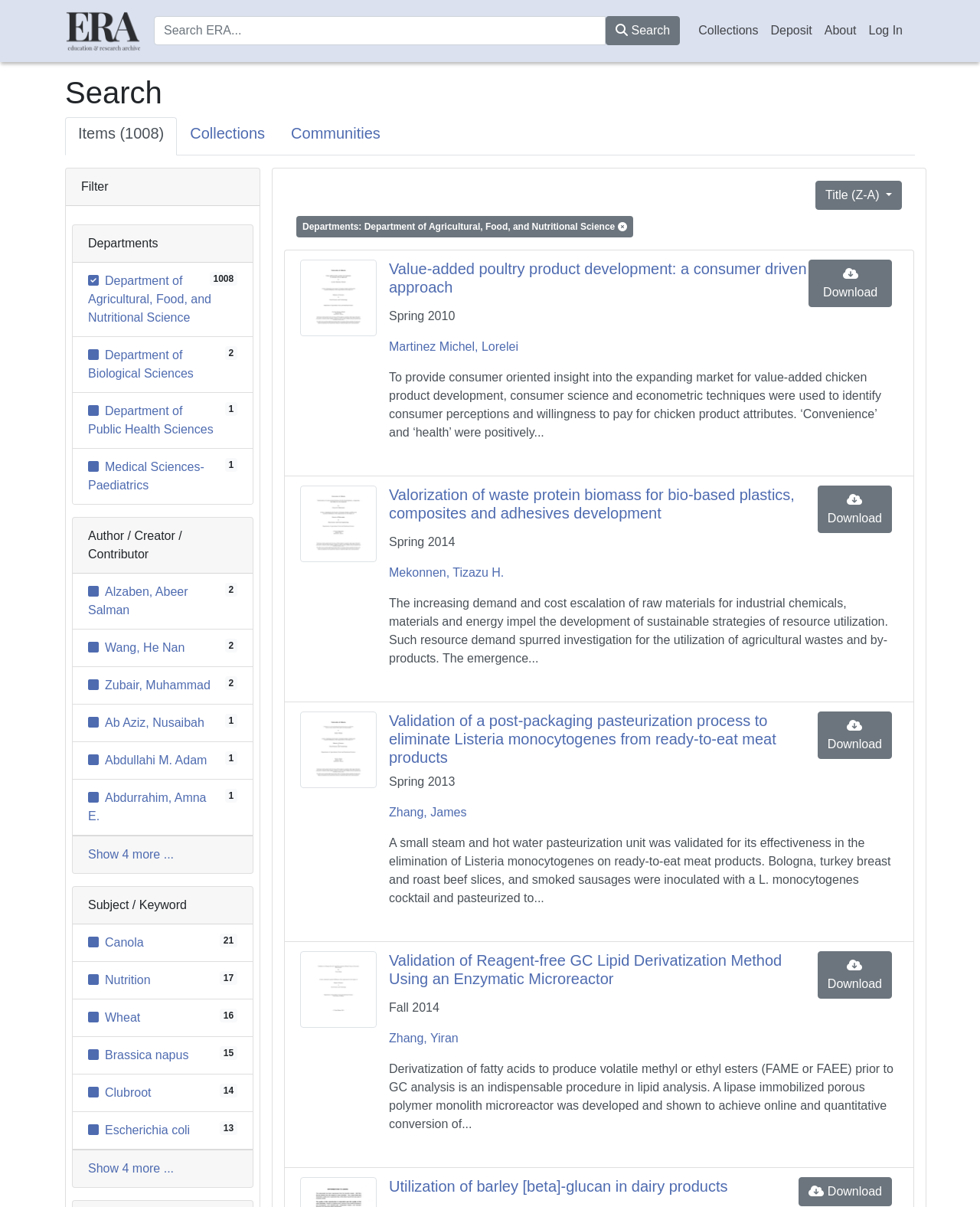What is the title of the first research article?
Using the image as a reference, answer the question with a short word or phrase.

Value-added poultry product development: a consumer driven approach